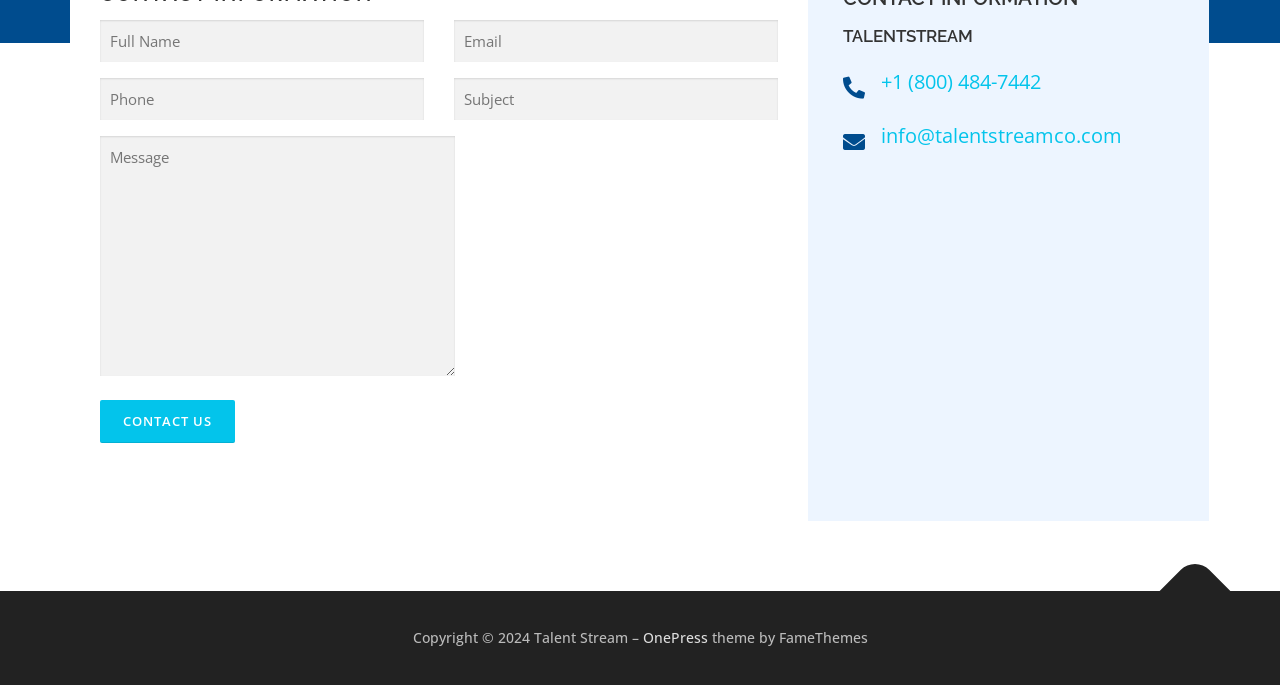Locate and provide the bounding box coordinates for the HTML element that matches this description: "name="full-name" placeholder="Full Name"".

[0.078, 0.029, 0.331, 0.091]